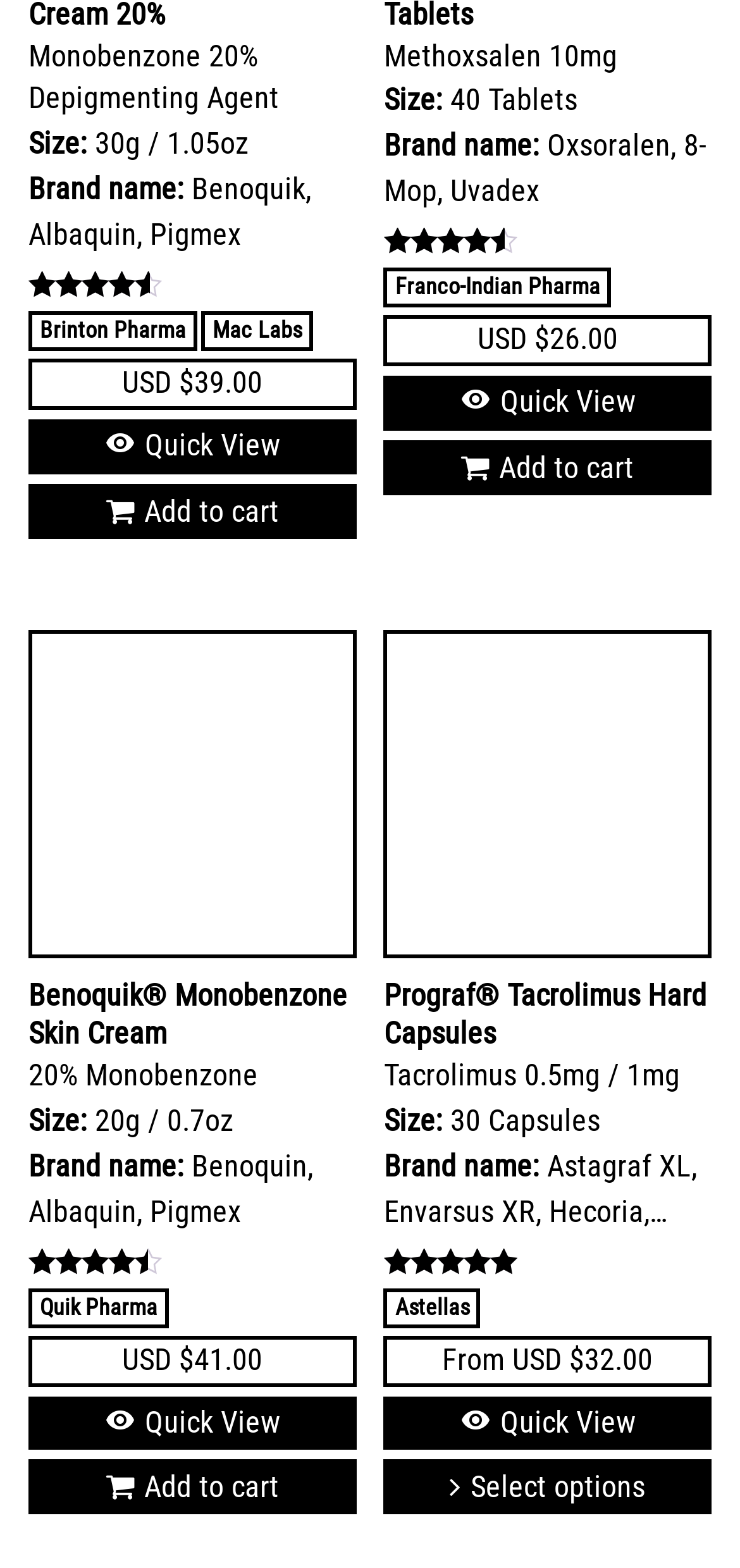Pinpoint the bounding box coordinates of the clickable area necessary to execute the following instruction: "Quick view of Methoxsalen 10mg". The coordinates should be given as four float numbers between 0 and 1, namely [left, top, right, bottom].

[0.518, 0.24, 0.962, 0.275]